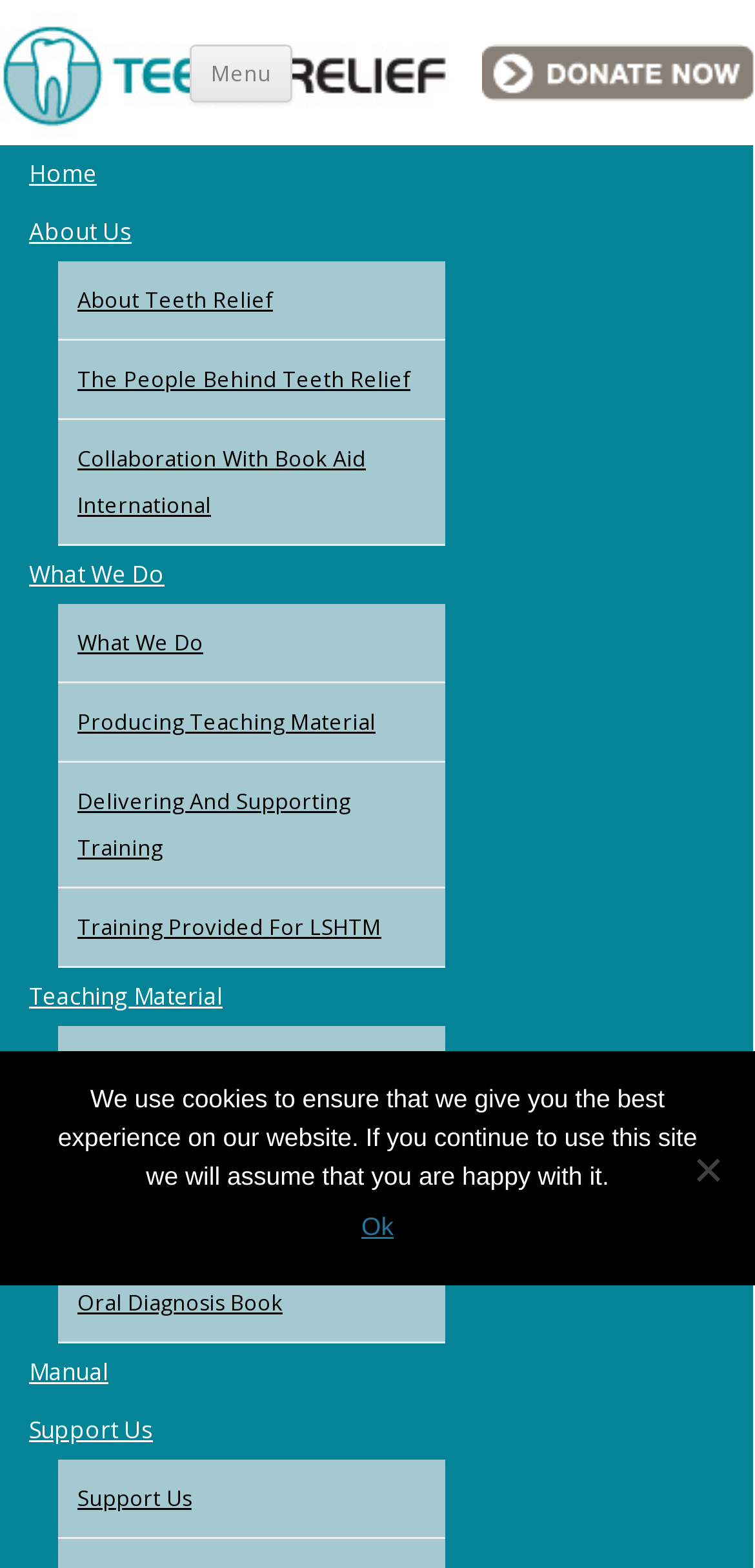Please predict the bounding box coordinates (top-left x, top-left y, bottom-right x, bottom-right y) for the UI element in the screenshot that fits the description: About Teeth Relief

[0.077, 0.167, 0.59, 0.217]